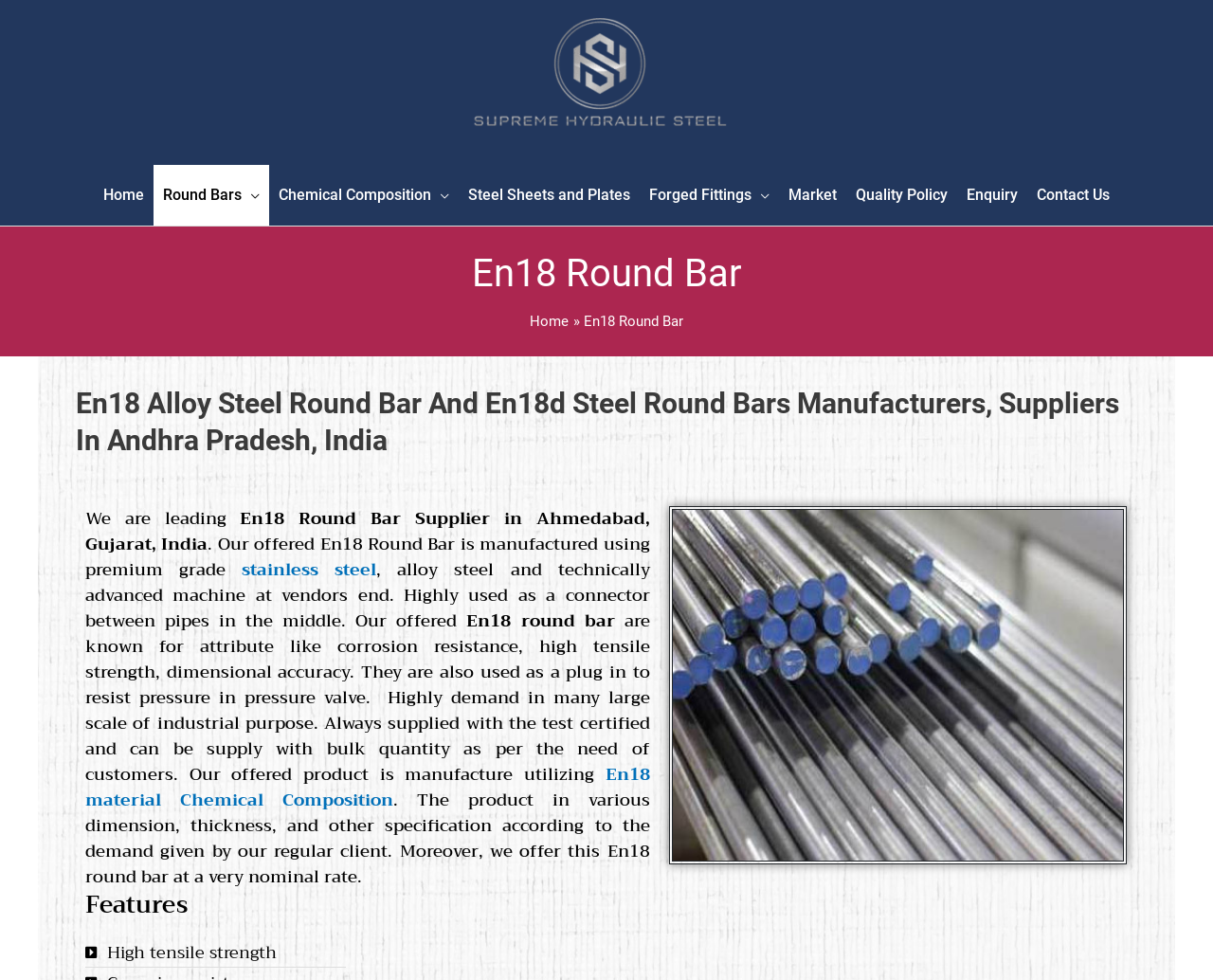What is the company's product?
Give a detailed response to the question by analyzing the screenshot.

Based on the webpage content, the company is a supplier of En18 Round Bar, which is a type of alloy steel round bar. This information is obtained from the heading 'En18 Round Bar' and the description of the product in the webpage.